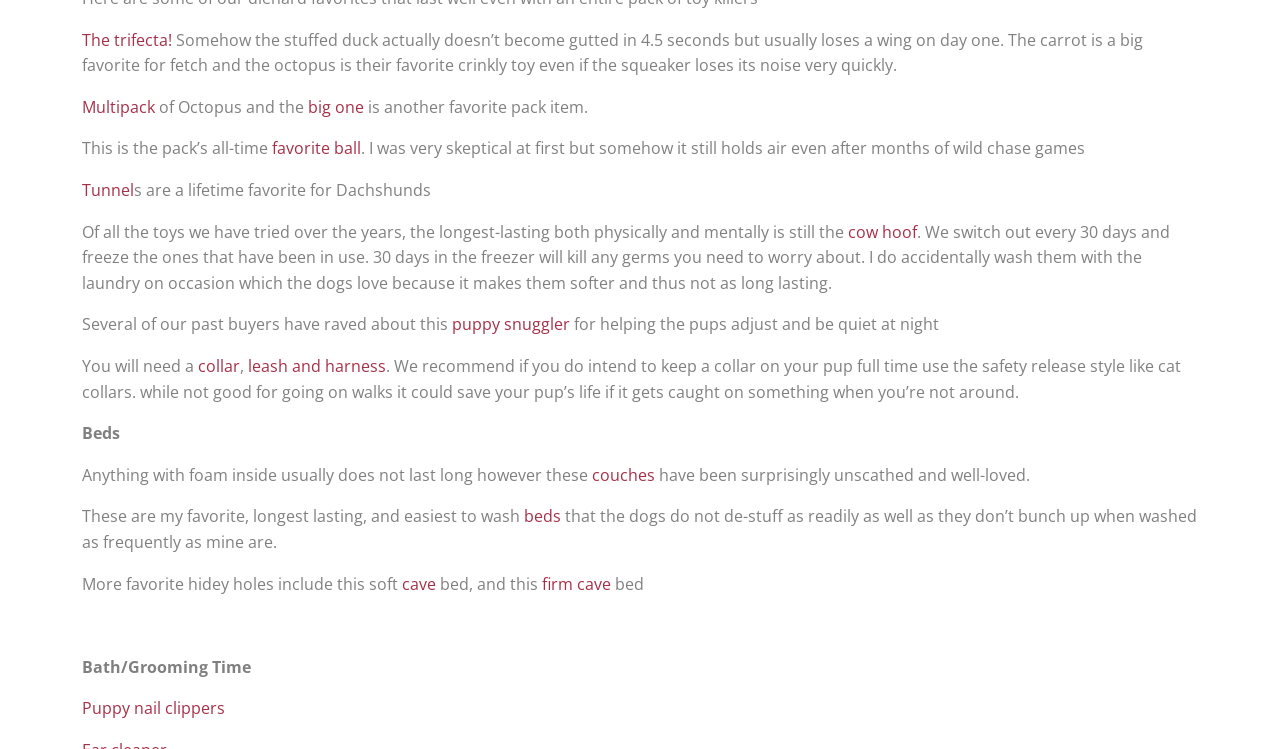Indicate the bounding box coordinates of the element that must be clicked to execute the instruction: "Subscribe to the newsletter". The coordinates should be given as four float numbers between 0 and 1, i.e., [left, top, right, bottom].

None